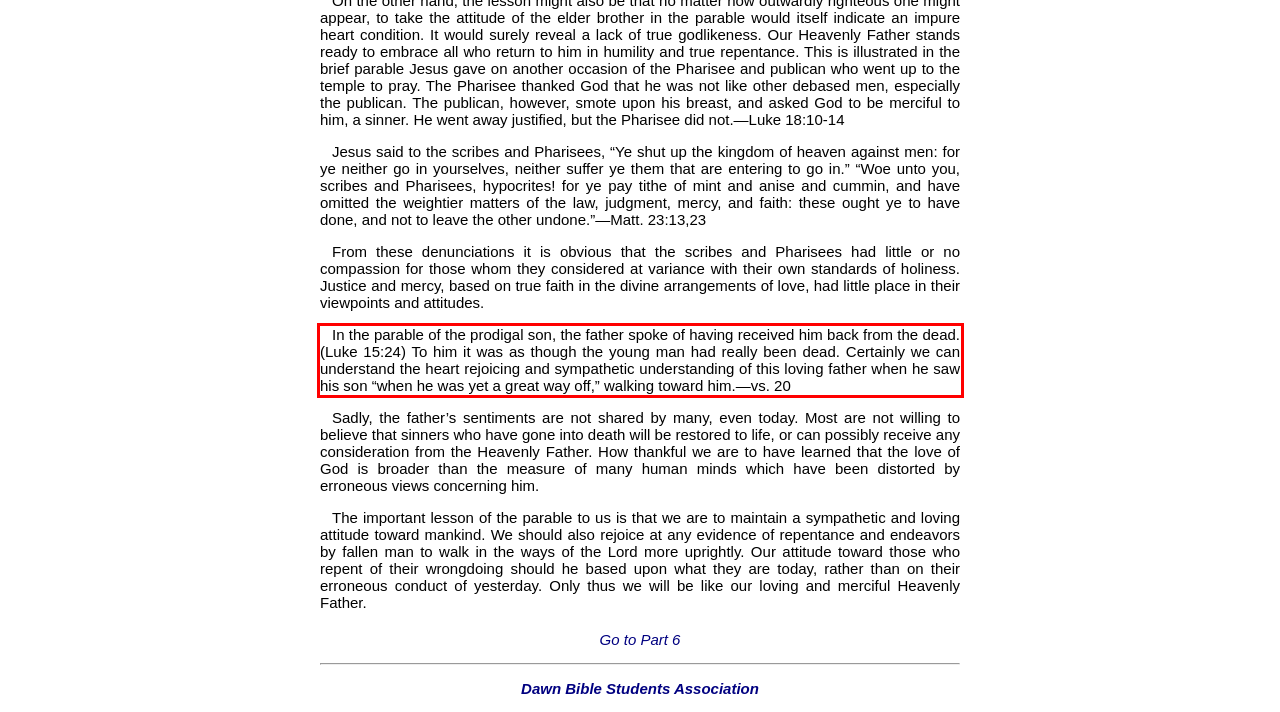There is a UI element on the webpage screenshot marked by a red bounding box. Extract and generate the text content from within this red box.

In the parable of the prodigal son, the father spoke of having received him back from the dead. (Luke 15:24) To him it was as though the young man had really been dead. Certainly we can understand the heart rejoicing and sympathetic understanding of this loving father when he saw his son “when he was yet a great way off,” walking toward him.—vs. 20